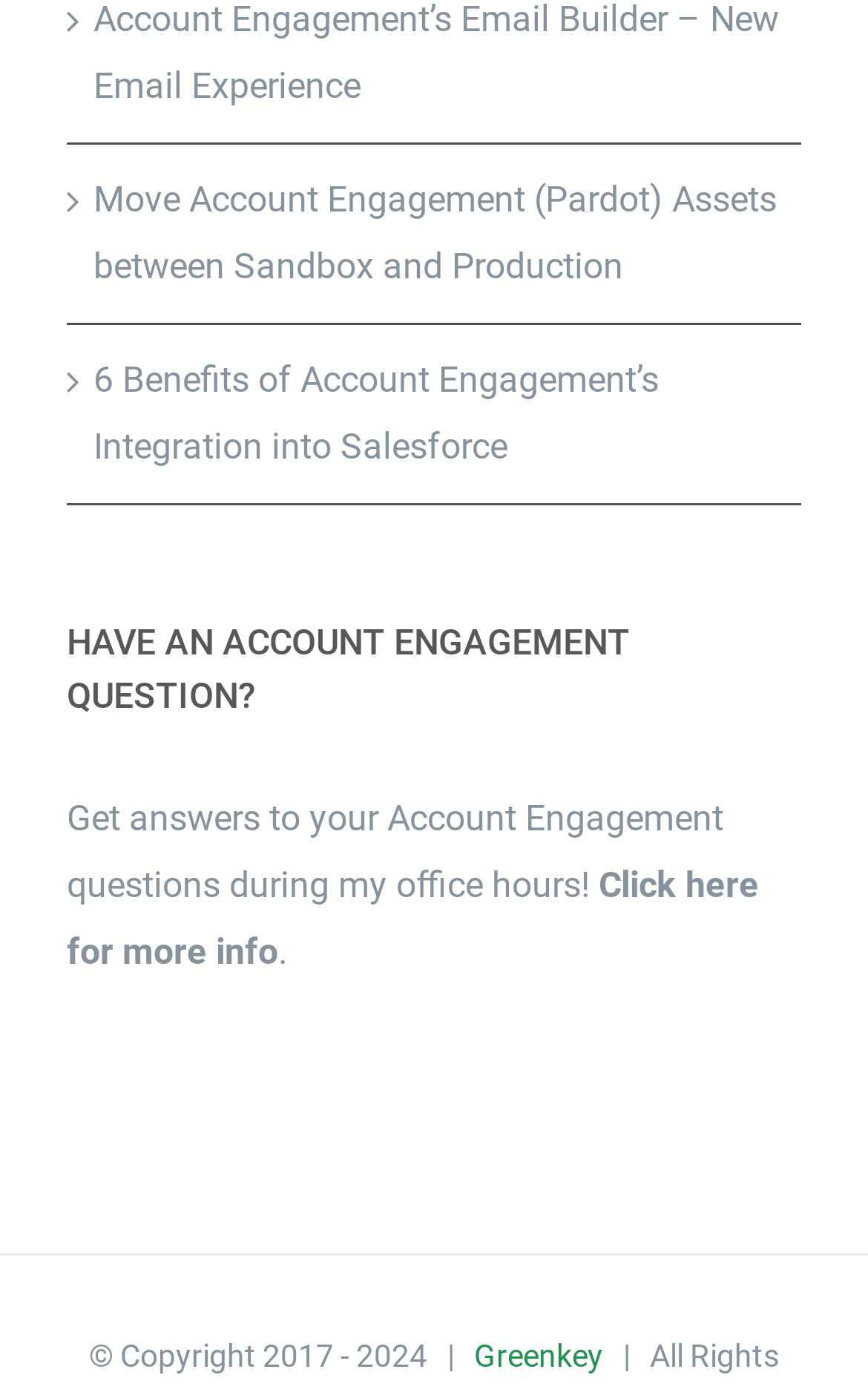Find the bounding box of the UI element described as follows: "Greenkey".

[0.546, 0.957, 0.695, 0.982]